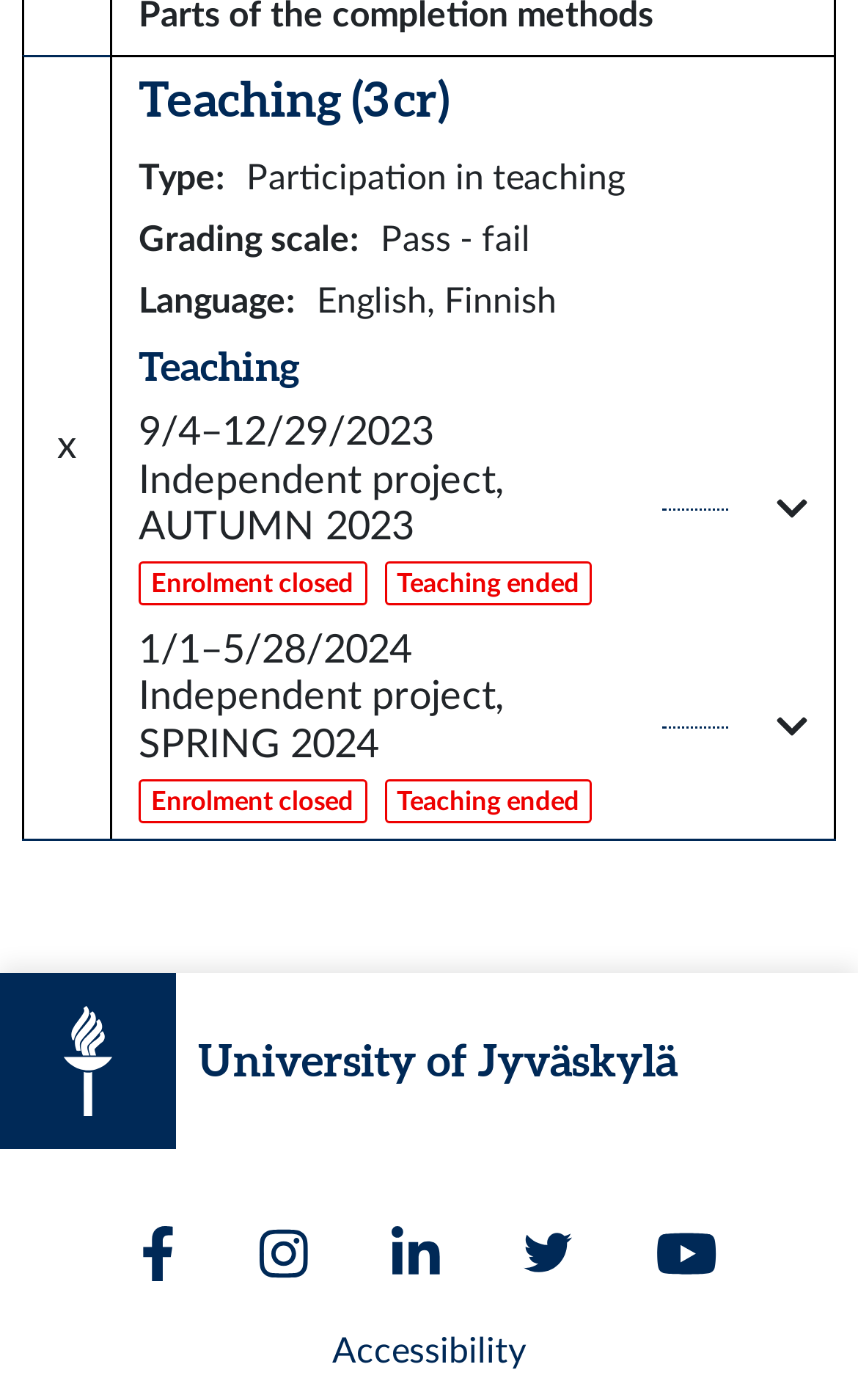What language is the teaching in?
Using the image, provide a detailed and thorough answer to the question.

The language of the teaching is 'English, Finnish' as indicated by the StaticText element with the text 'Language' followed by a colon and then the text 'English, Finnish'.